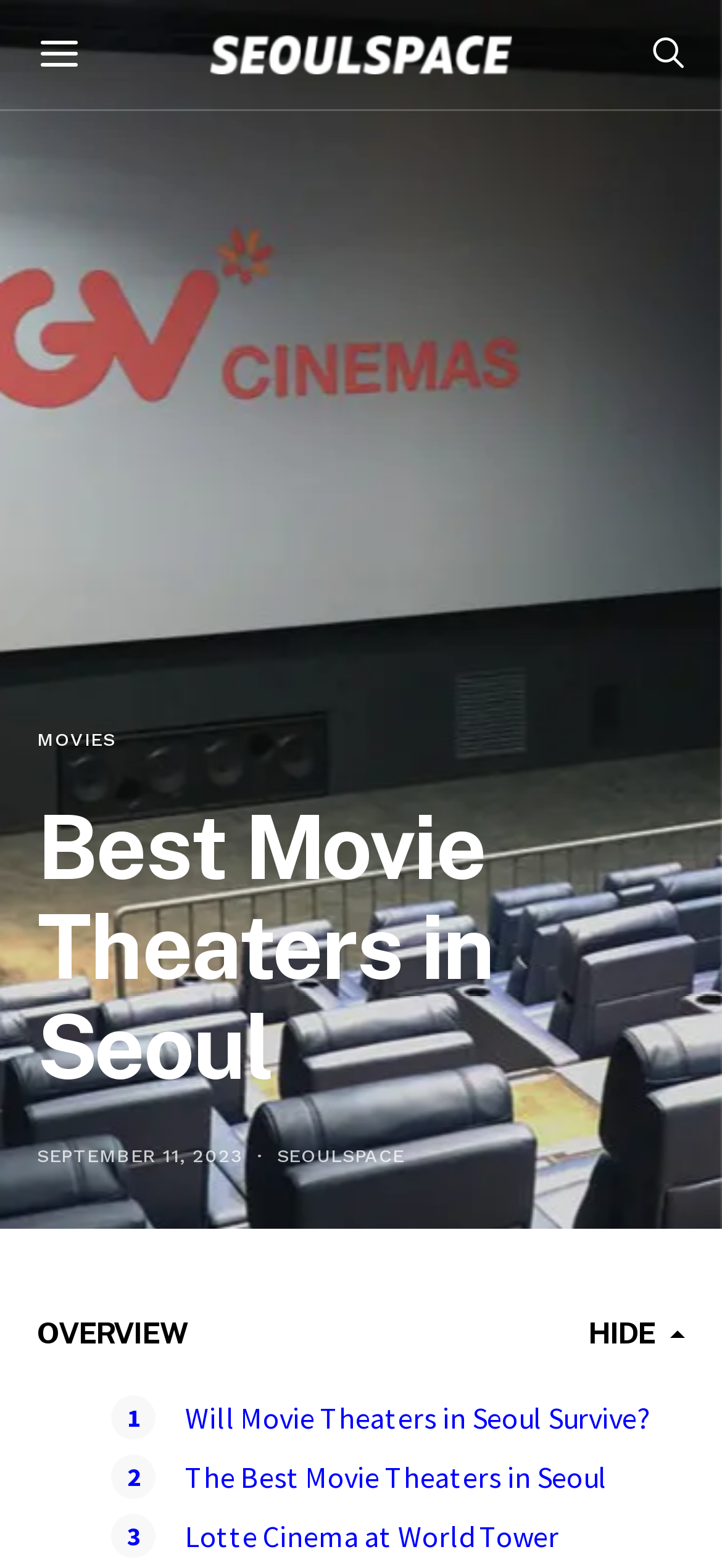Using the description: "September 11, 2023", identify the bounding box of the corresponding UI element in the screenshot.

[0.051, 0.731, 0.336, 0.744]